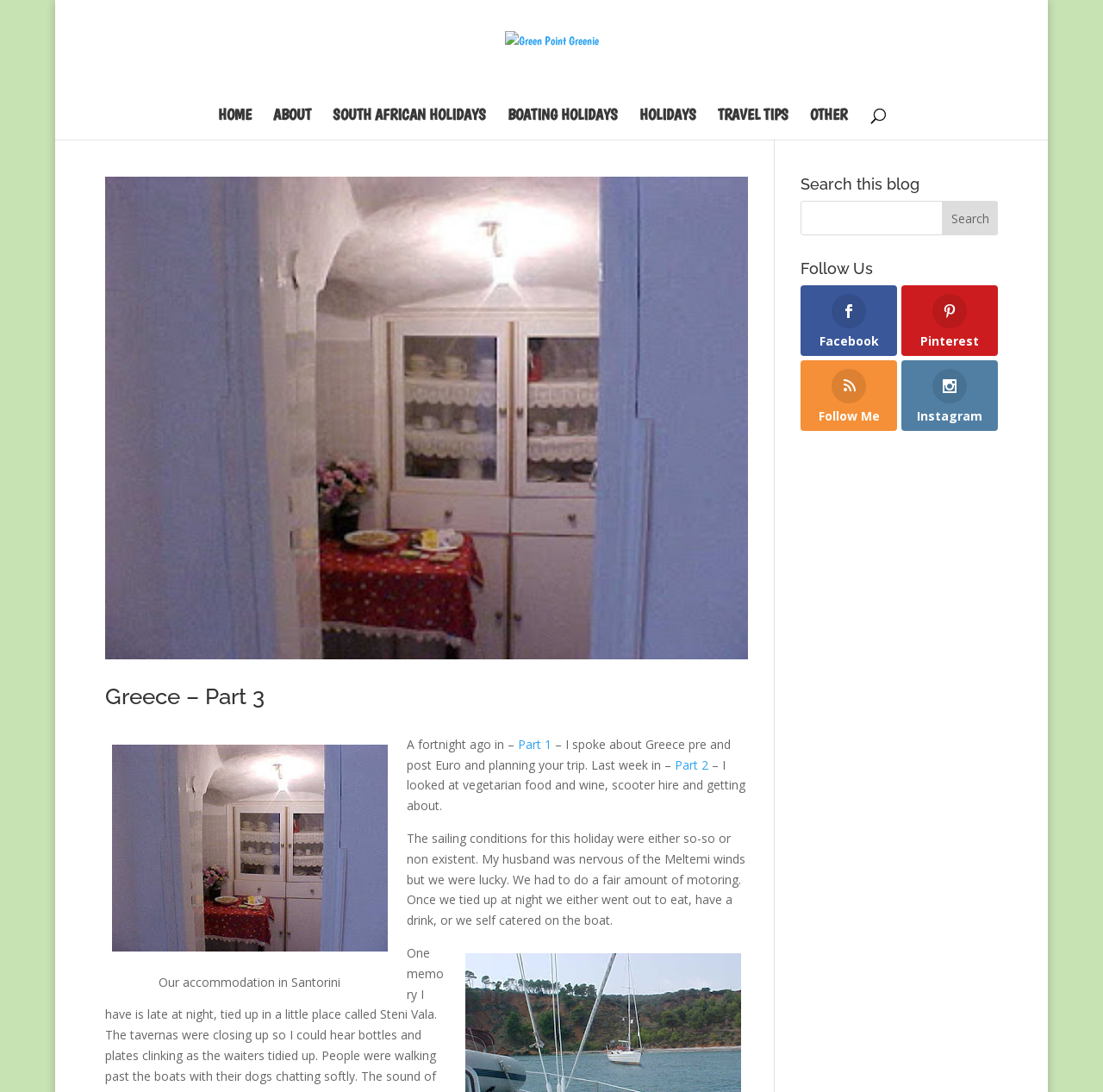How many social media platforms are linked?
Answer with a single word or short phrase according to what you see in the image.

4